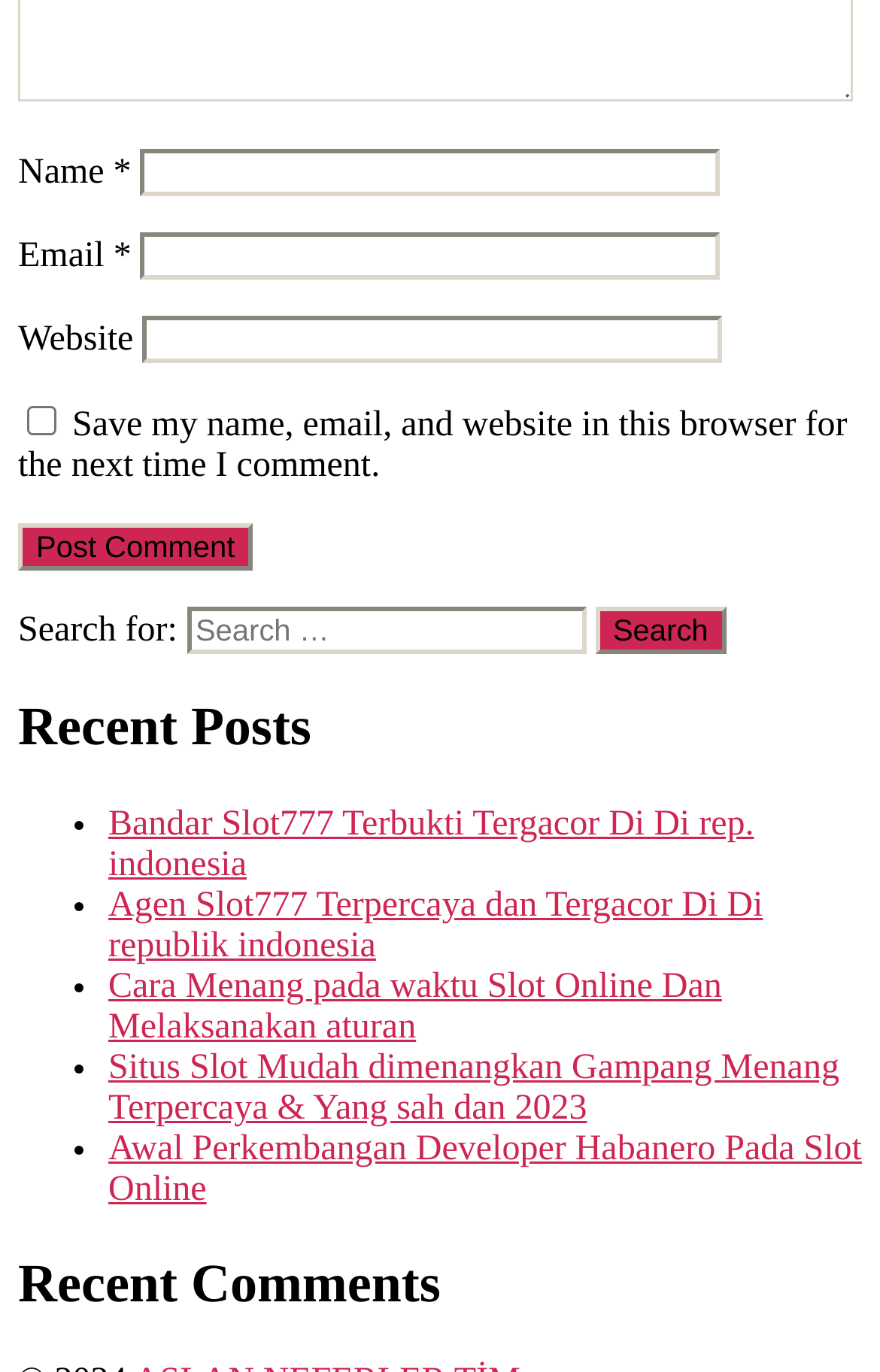Find the bounding box coordinates of the clickable area required to complete the following action: "Visit the recent post 'Bandar Slot777 Terbukti Tergacor Di Di rep. indonesia'".

[0.123, 0.587, 0.857, 0.644]